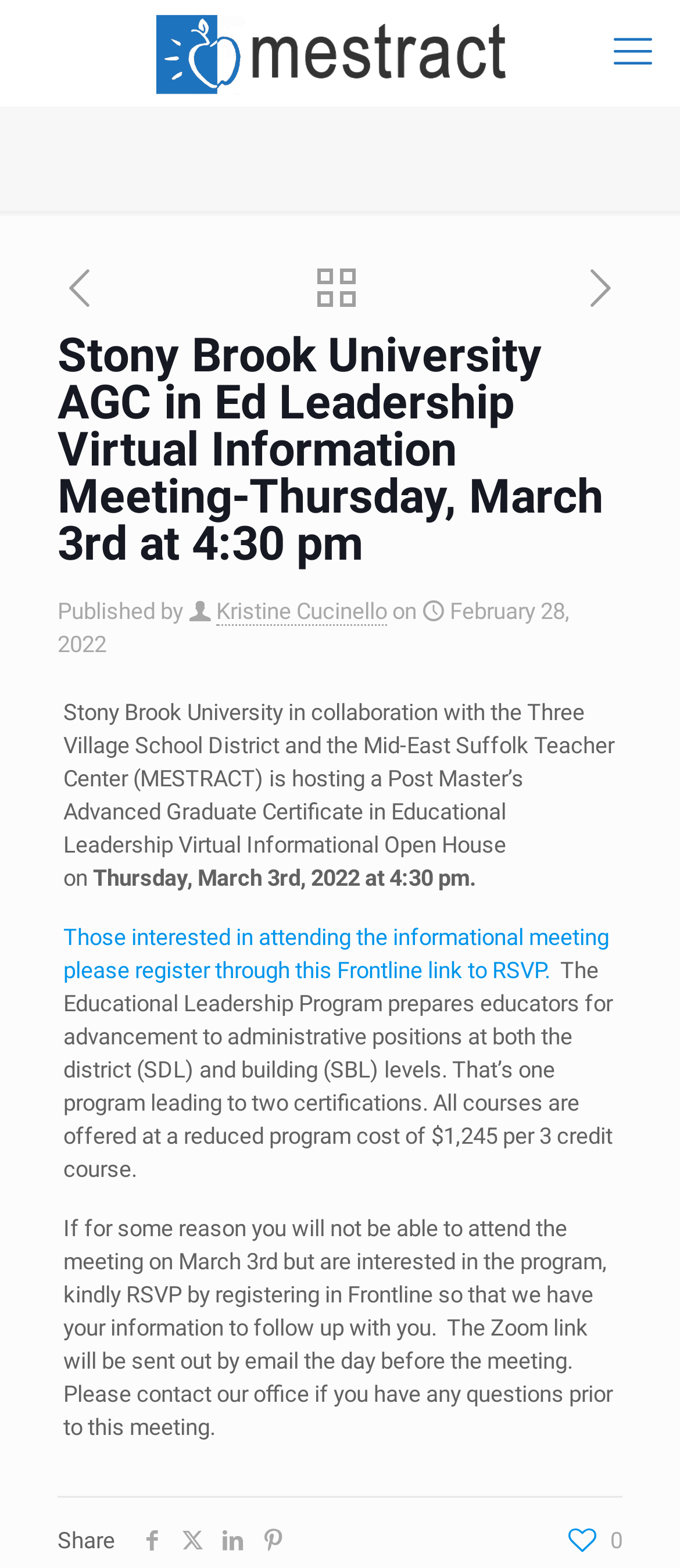Locate the bounding box coordinates of the area that needs to be clicked to fulfill the following instruction: "share on facebook". The coordinates should be in the format of four float numbers between 0 and 1, namely [left, top, right, bottom].

[0.195, 0.974, 0.254, 0.991]